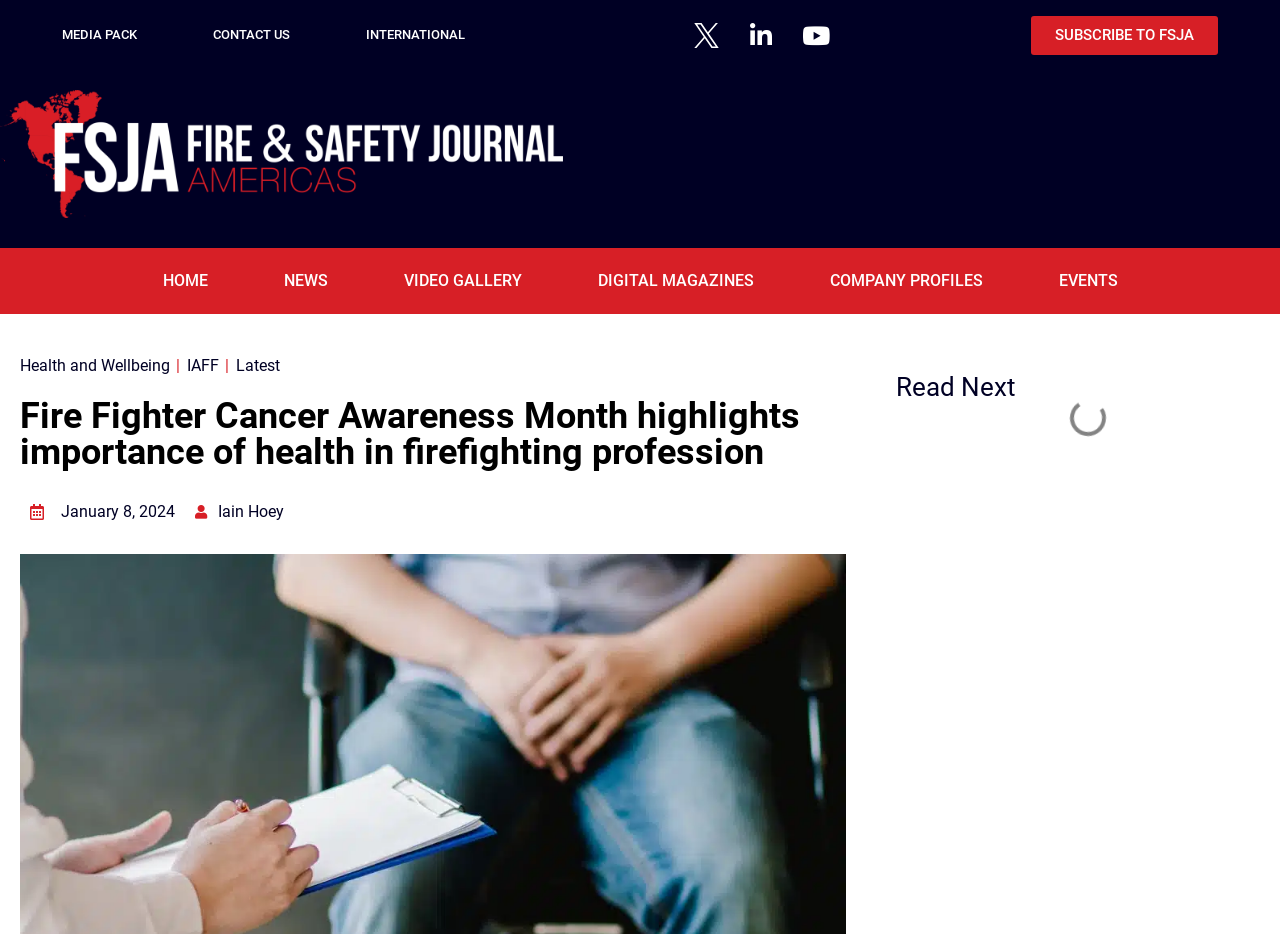Please locate the bounding box coordinates of the element that needs to be clicked to achieve the following instruction: "Subscribe to FSJA". The coordinates should be four float numbers between 0 and 1, i.e., [left, top, right, bottom].

[0.805, 0.017, 0.951, 0.058]